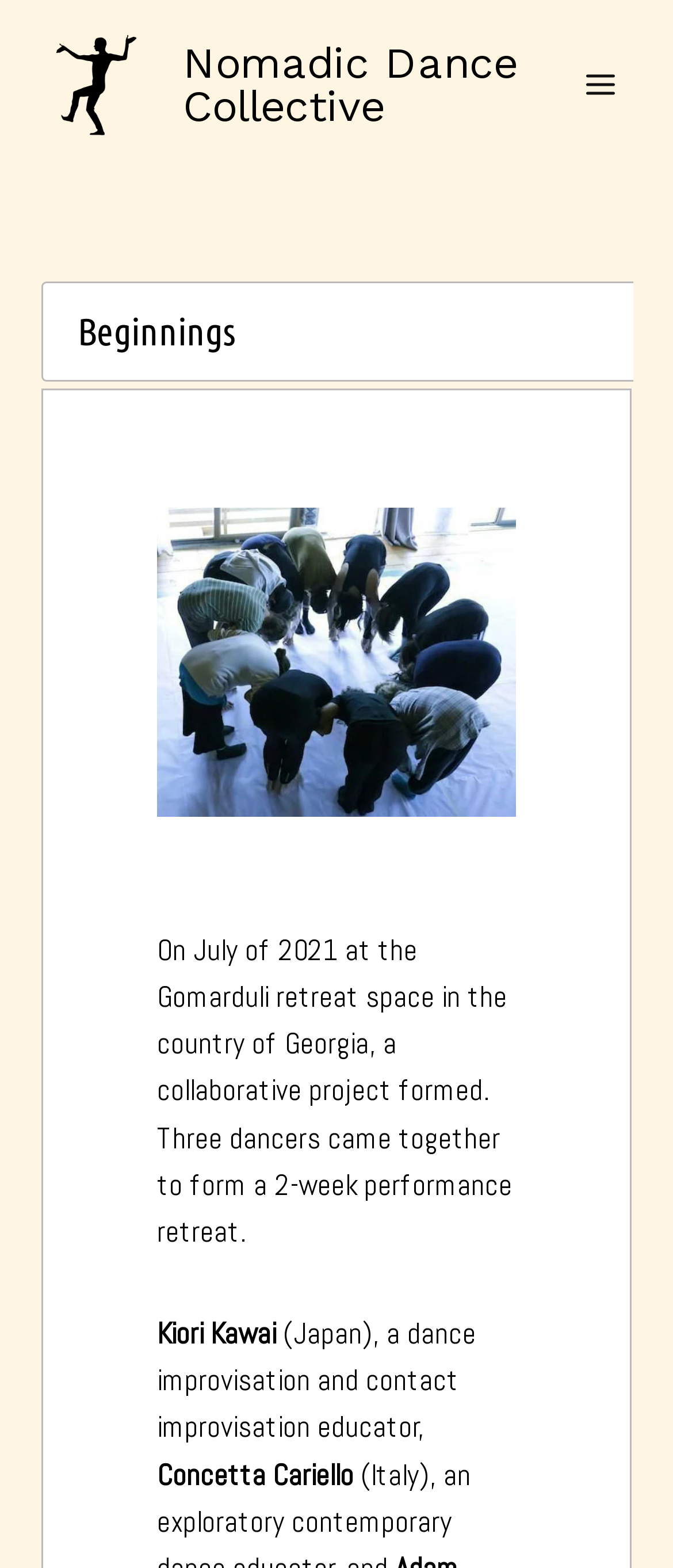Offer a comprehensive description of the webpage’s content and structure.

The webpage is about the "About" section of the Nomadic Dance Collective. At the top left, there is a link with the text "Nomadic Dance Collective" accompanied by an image with the same name. To the right of this link, there is a button labeled "Open menu". 

Below the top section, there is a link titled "Beginnings". This link is followed by a figure, which is likely an image. Below the figure, there are three paragraphs of text. The first paragraph describes the formation of a collaborative project in July 2021 at the Gomarduli retreat space in Georgia, where three dancers came together for a 2-week performance retreat. The second paragraph mentions Kiori Kawai, a dance improvisation and contact improvisation educator from Japan. The third paragraph mentions Concetta Cariello.